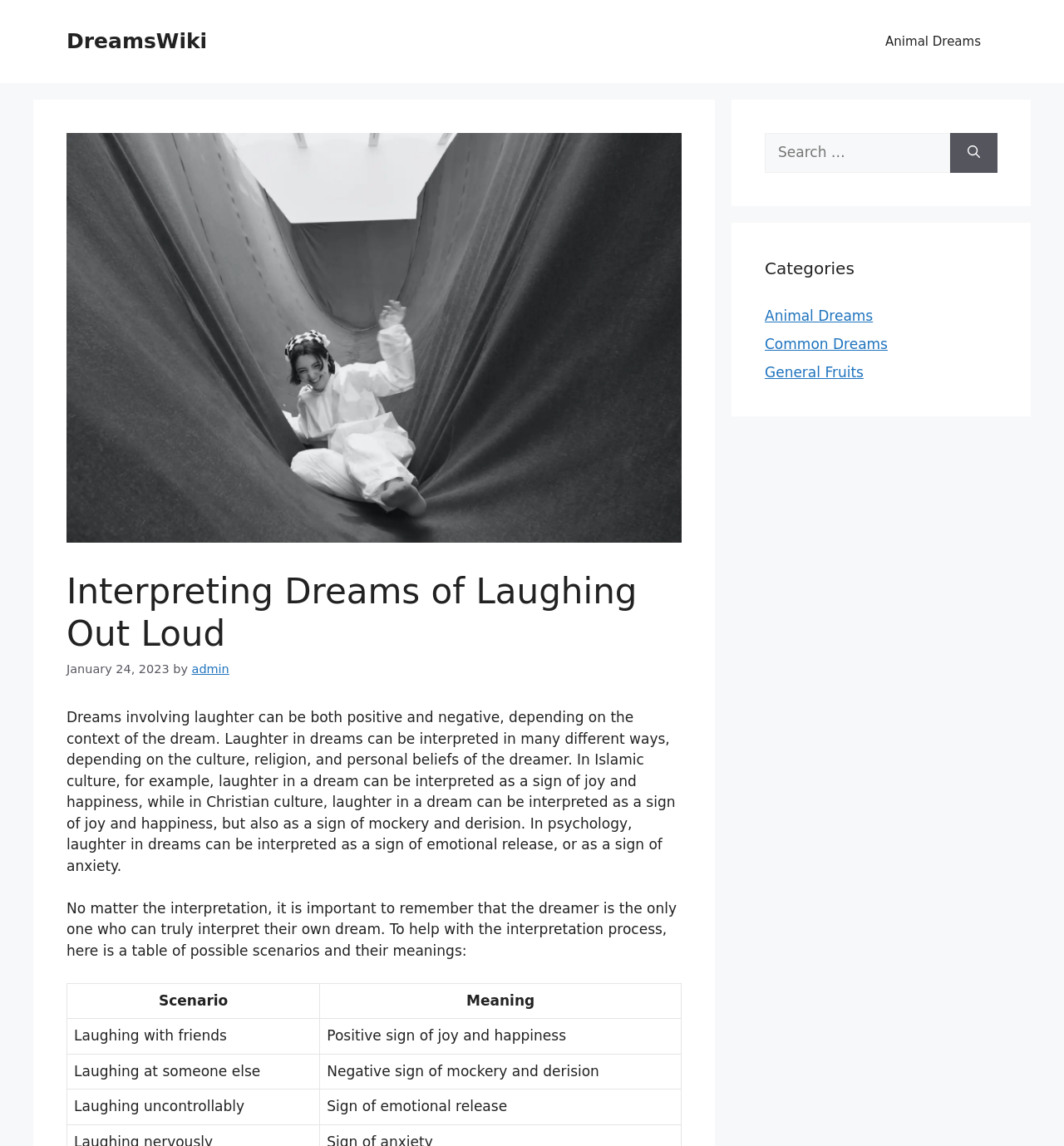What is the main title displayed on this webpage?

Interpreting Dreams of Laughing Out Loud